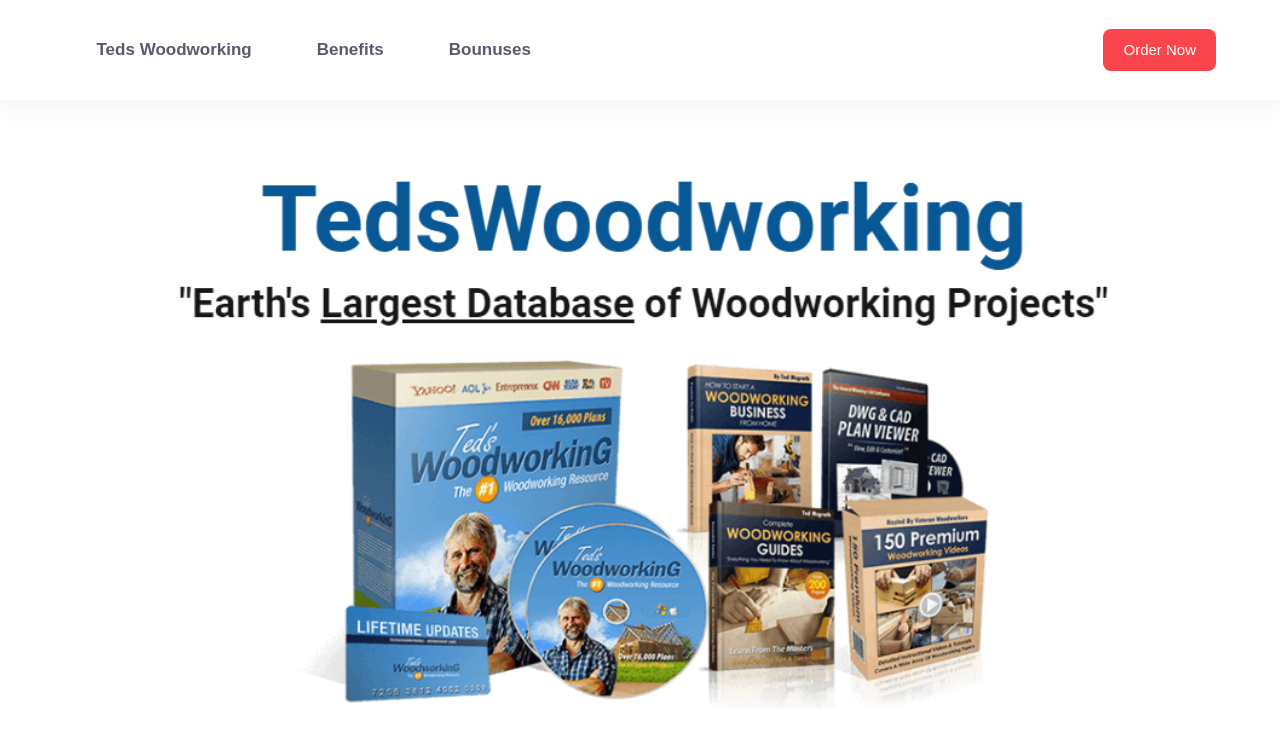What is the main menu item on the top left?
Based on the image, respond with a single word or phrase.

Teds Woodworking